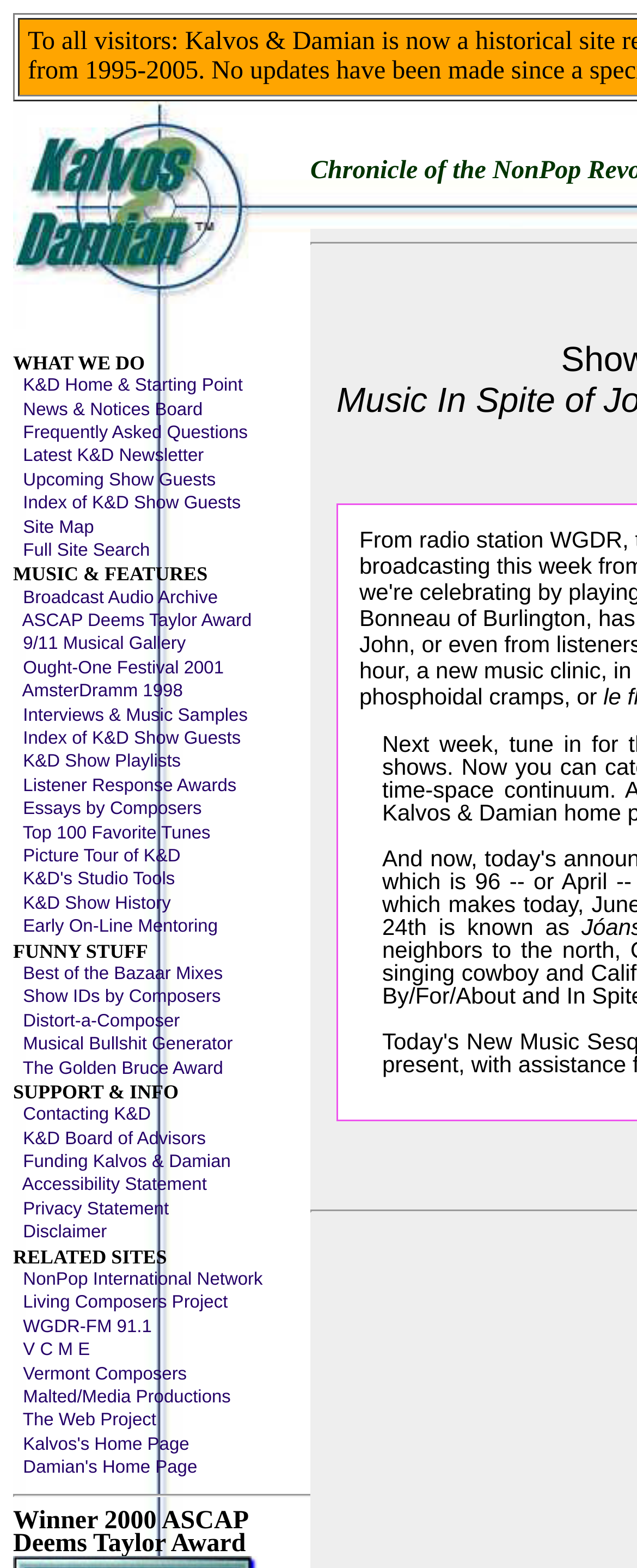Identify the coordinates of the bounding box for the element that must be clicked to accomplish the instruction: "View corporate catering services".

None